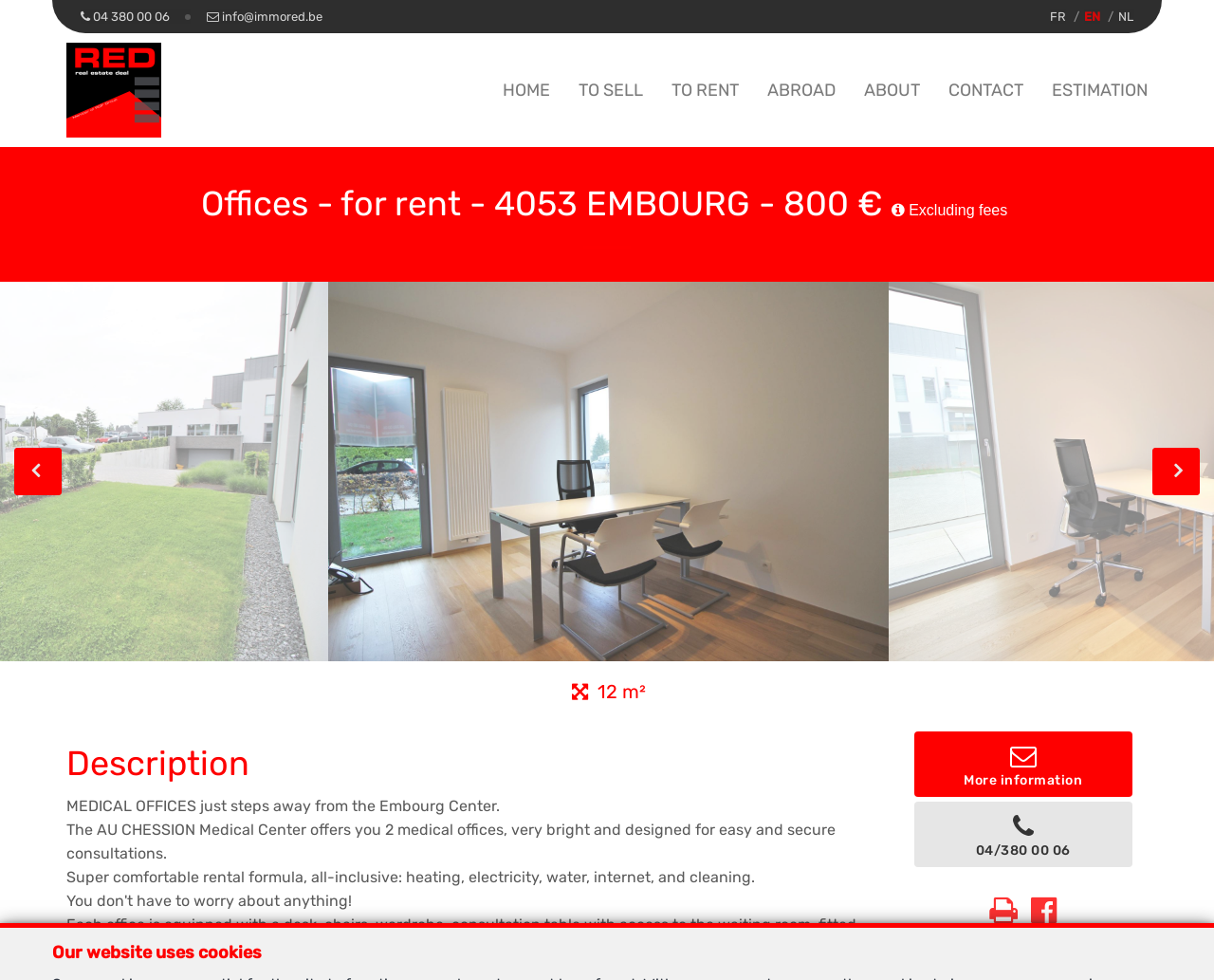How many medical offices are available?
Please provide a single word or phrase answer based on the image.

2